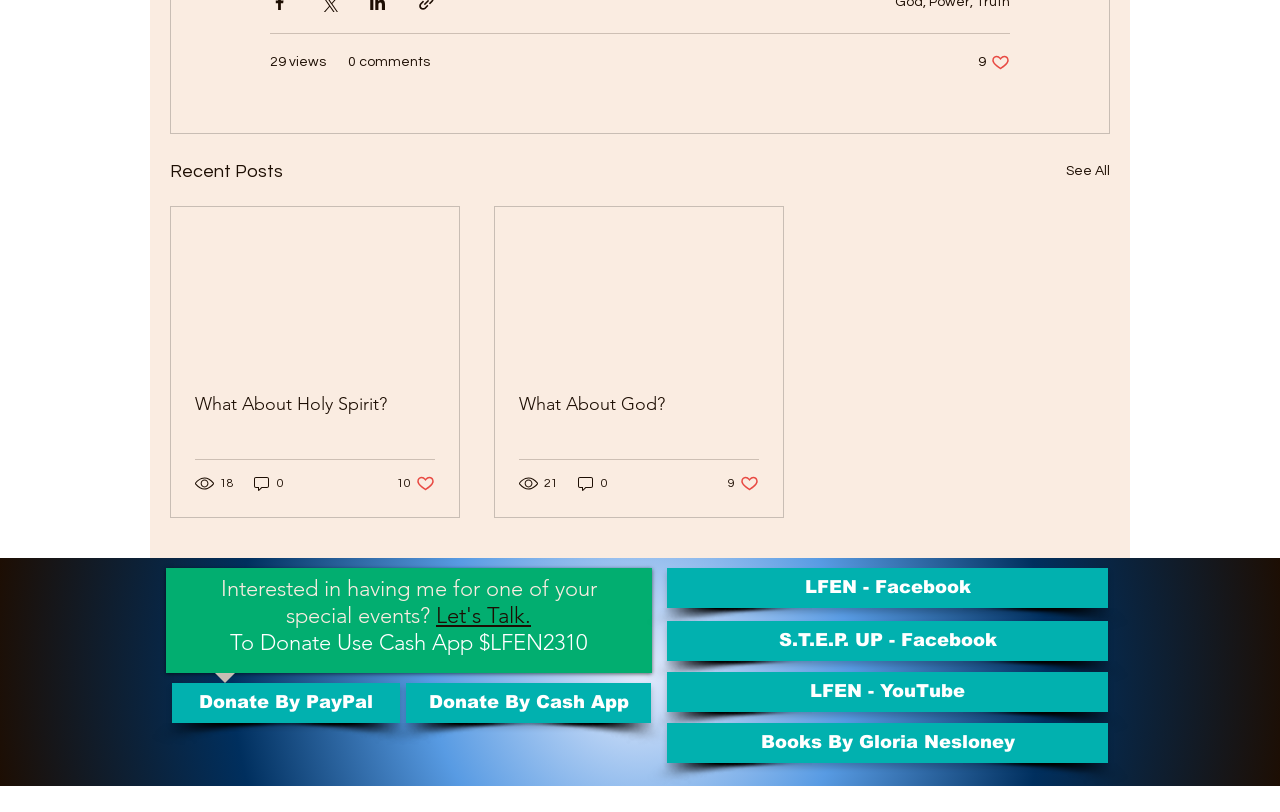Show the bounding box coordinates for the element that needs to be clicked to execute the following instruction: "Donate by PayPal". Provide the coordinates in the form of four float numbers between 0 and 1, i.e., [left, top, right, bottom].

[0.134, 0.841, 0.312, 0.89]